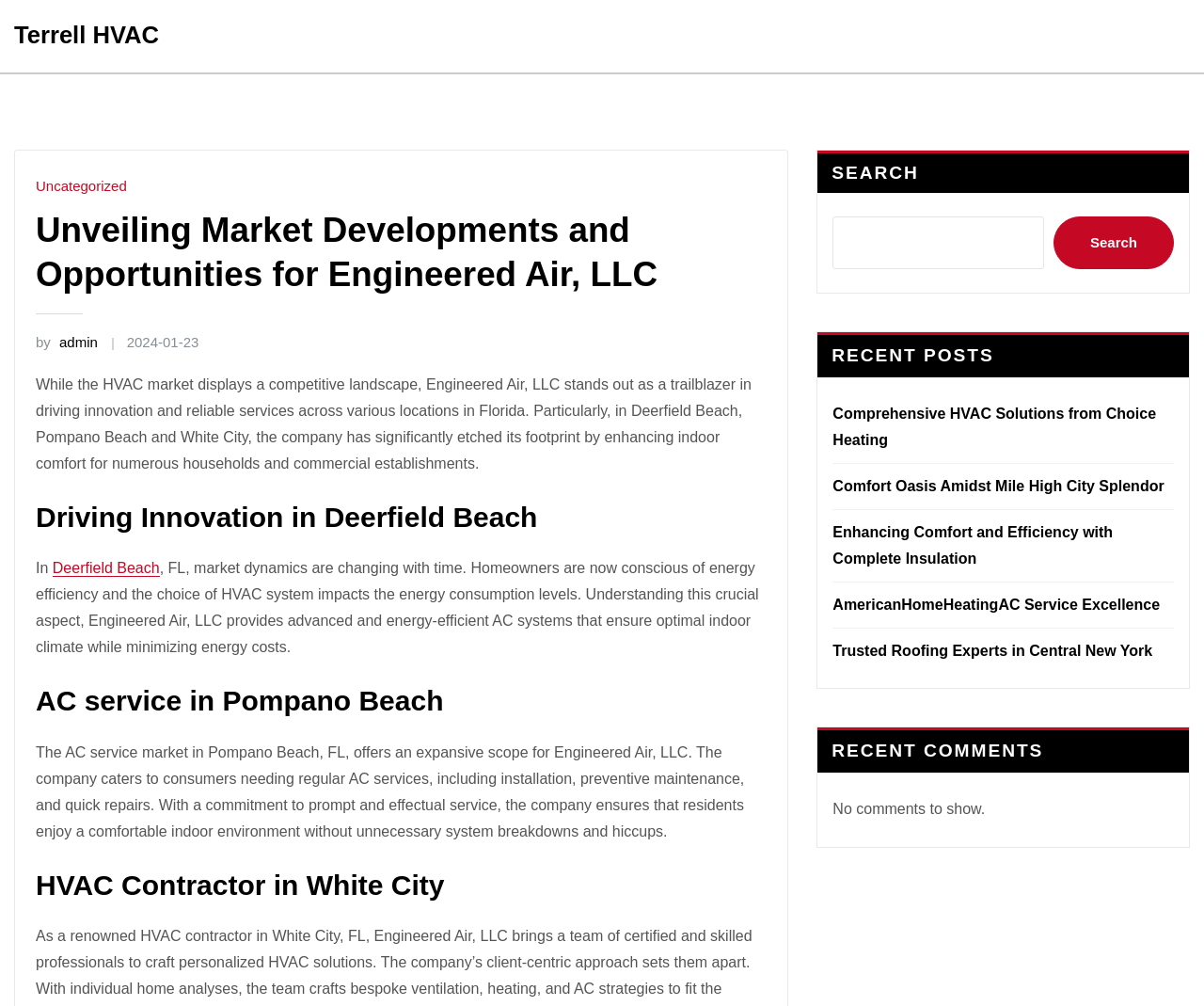Use the information in the screenshot to answer the question comprehensively: What is the focus of Engineered Air, LLC in Deerfield Beach?

The heading 'Driving Innovation in Deerfield Beach' suggests that Engineered Air, LLC is focused on driving innovation in Deerfield Beach, and the text also mentions that the company provides advanced and energy-efficient AC systems in this location.